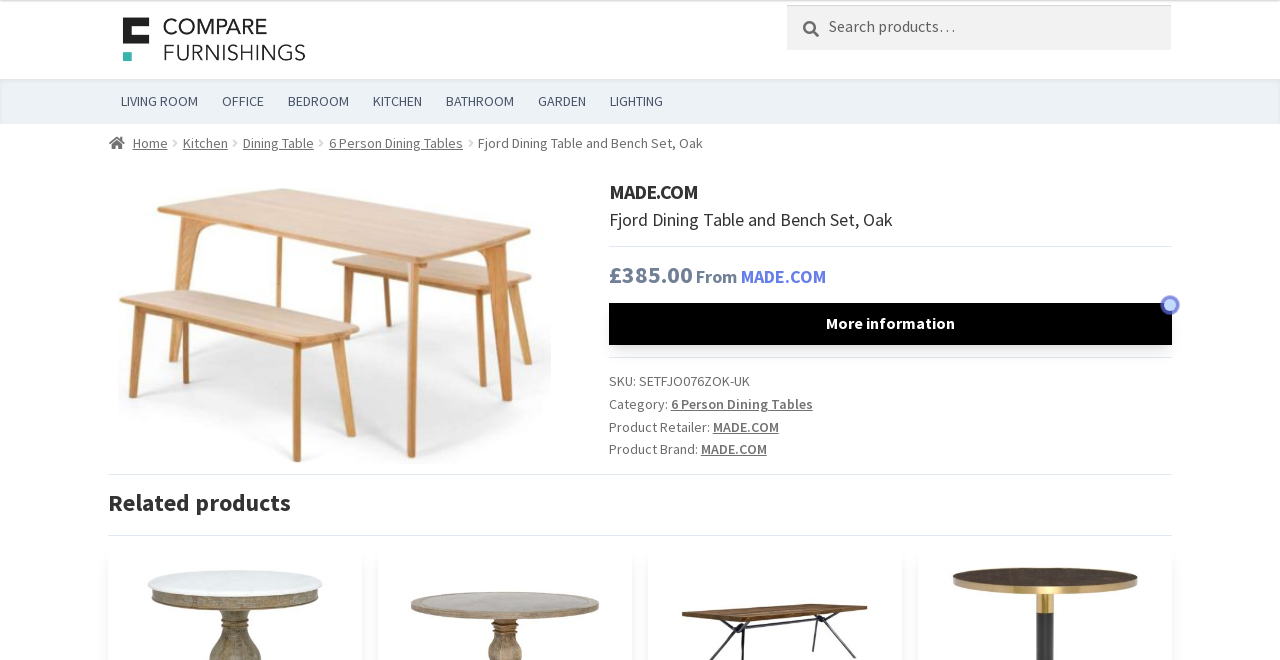What is the brand of the product?
Refer to the screenshot and deliver a thorough answer to the question presented.

I found the brand by looking at the product information section, where it says 'Product Brand:' followed by the link 'MADE.COM'.